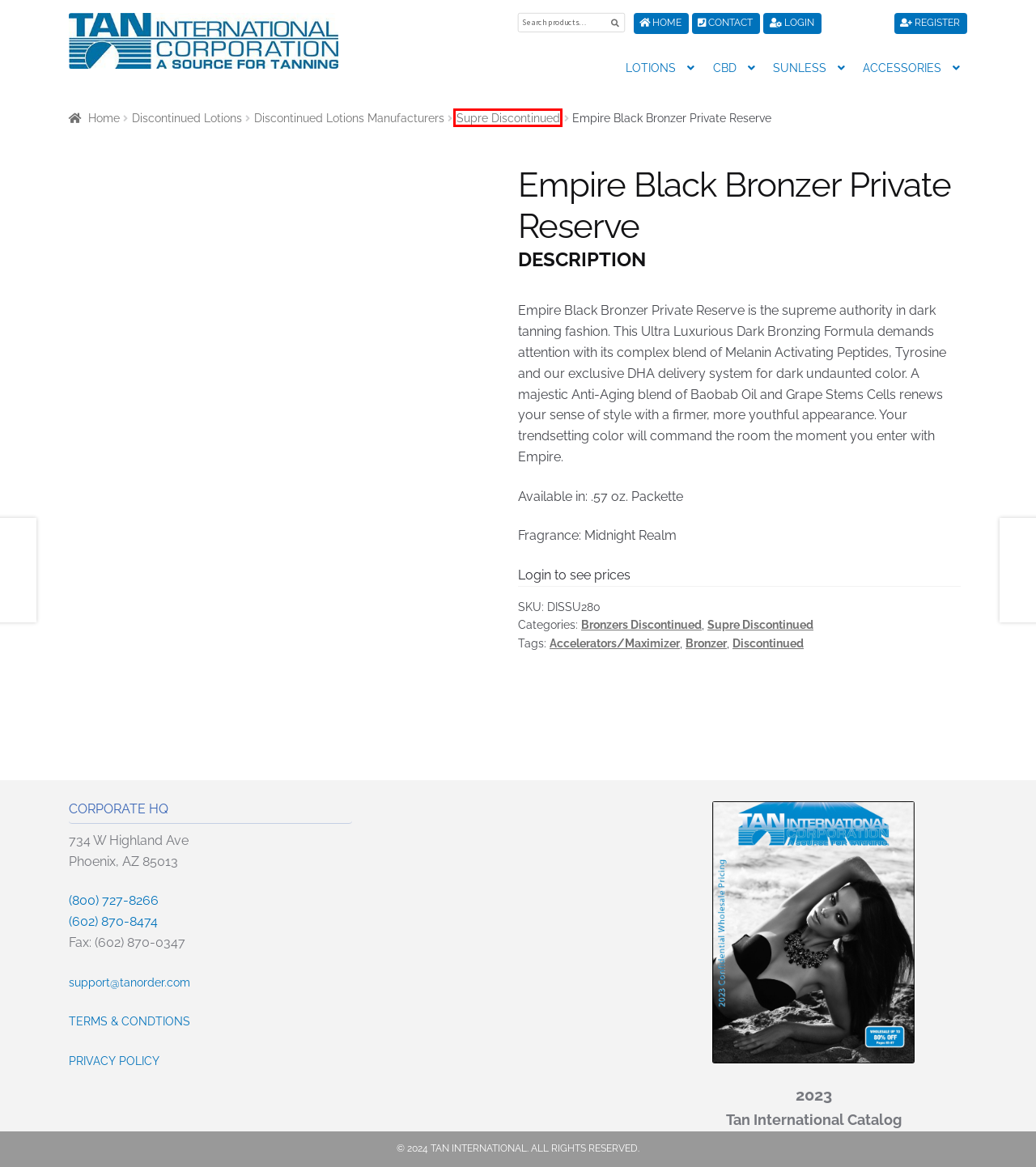View the screenshot of the webpage containing a red bounding box around a UI element. Select the most fitting webpage description for the new page shown after the element in the red bounding box is clicked. Here are the candidates:
A. Shop - Tan International Corporation
B. Discontinued Archives - Tan International Corporation
C. Contact Us - Tan International Corporation
D. Discontinued Lotions Manufacturers Archives - Tan International Corporation
E. Cart - Tan International Corporation
F. Lotions
G. All Sunless
H. Supre Discontinued Archives - Tan International Corporation

H